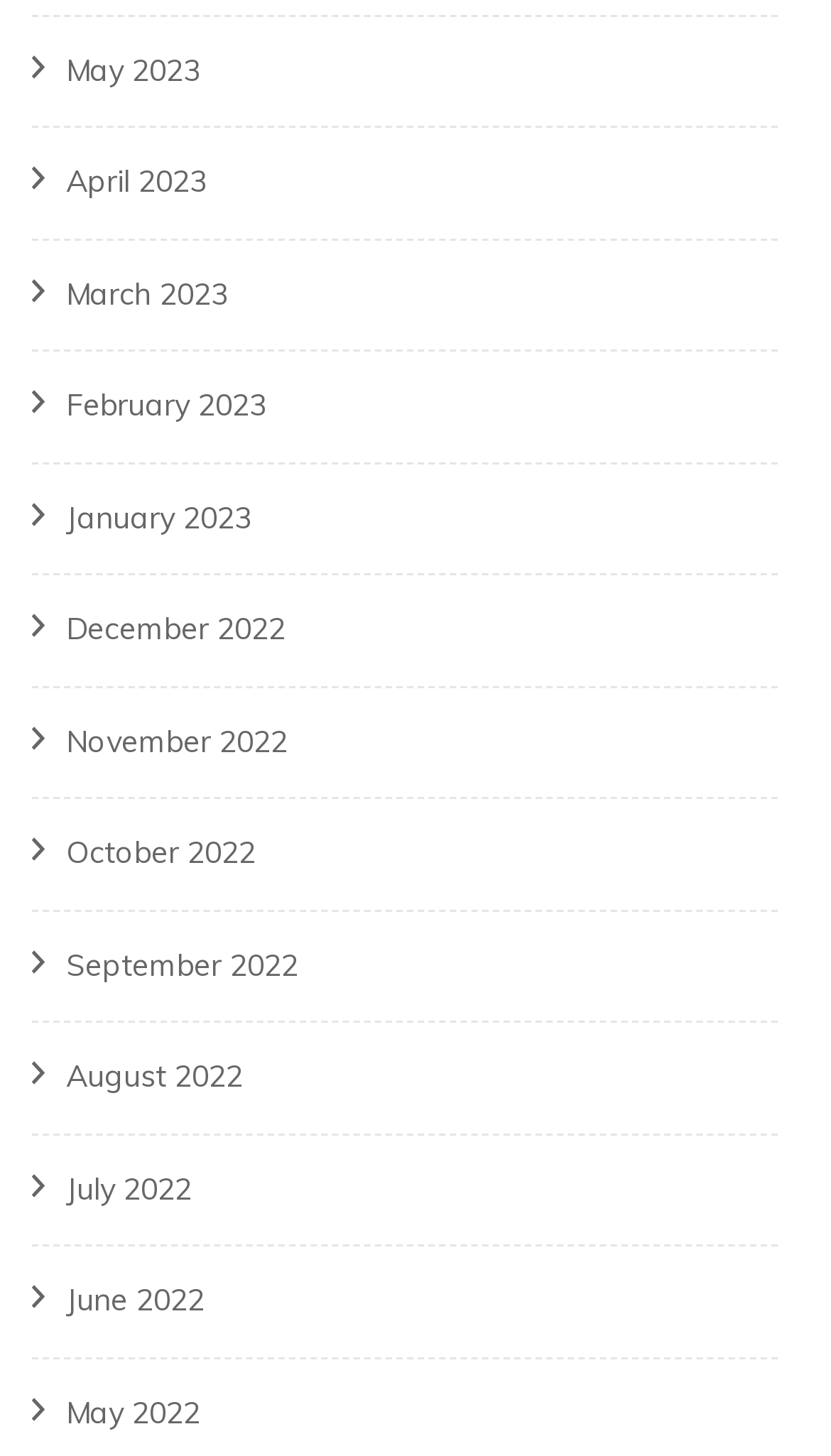Ascertain the bounding box coordinates for the UI element detailed here: "September 2022". The coordinates should be provided as [left, top, right, bottom] with each value being a float between 0 and 1.

[0.079, 0.65, 0.359, 0.676]